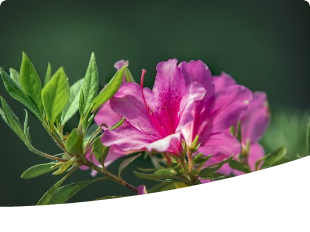Why is the azalea flower celebrated?
Please provide a detailed and thorough answer to the question.

According to the caption, the azalea flower is 'celebrated for its ornamental beauty', suggesting that its aesthetic appeal is a key reason for its appreciation.